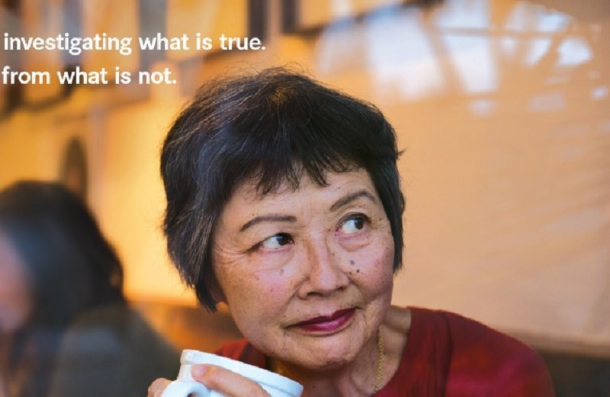Provide a one-word or short-phrase response to the question:
What is the atmosphere in the room?

cozy